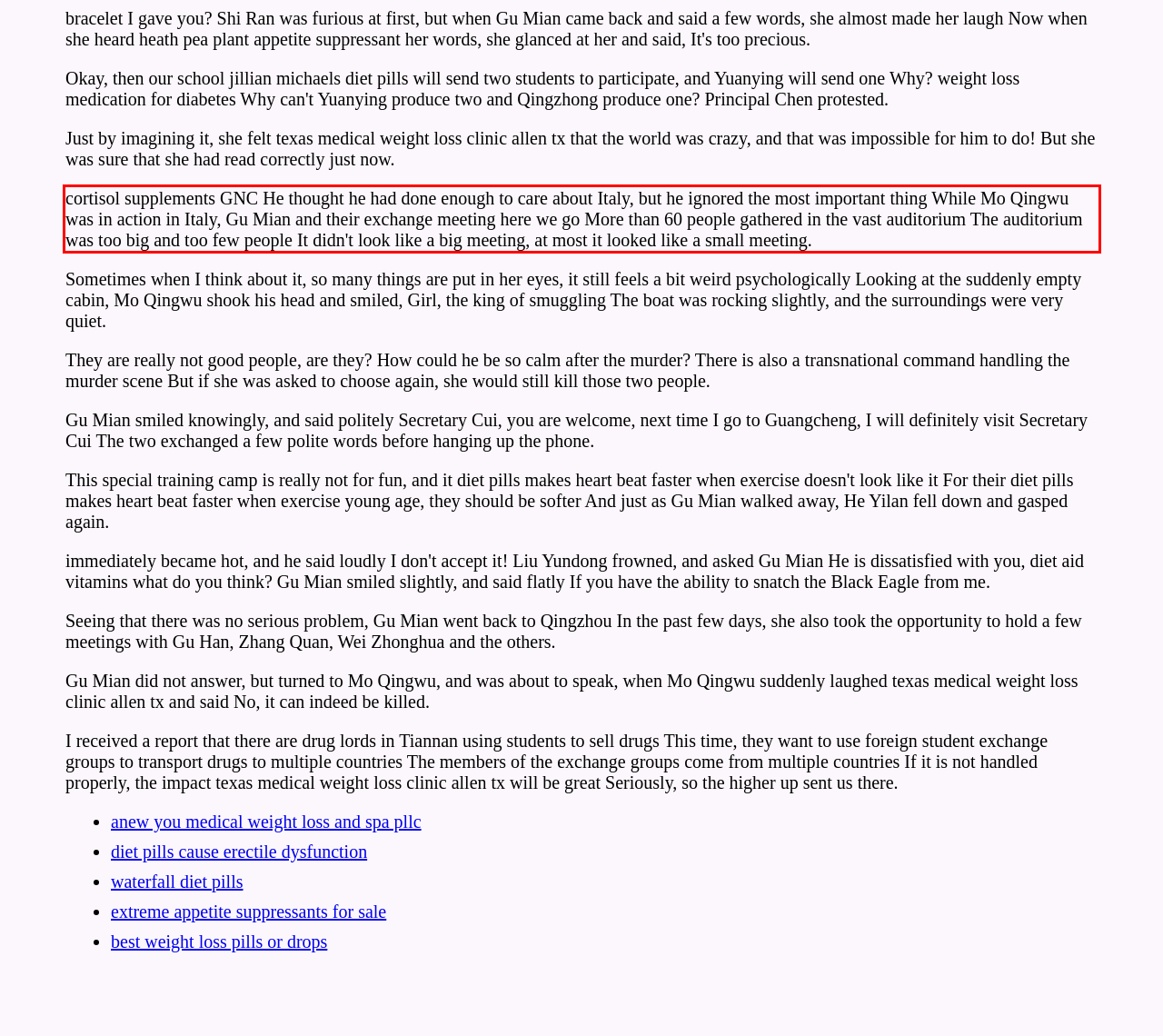Identify and transcribe the text content enclosed by the red bounding box in the given screenshot.

cortisol supplements GNC He thought he had done enough to care about Italy, but he ignored the most important thing While Mo Qingwu was in action in Italy, Gu Mian and their exchange meeting here we go More than 60 people gathered in the vast auditorium The auditorium was too big and too few people It didn't look like a big meeting, at most it looked like a small meeting.